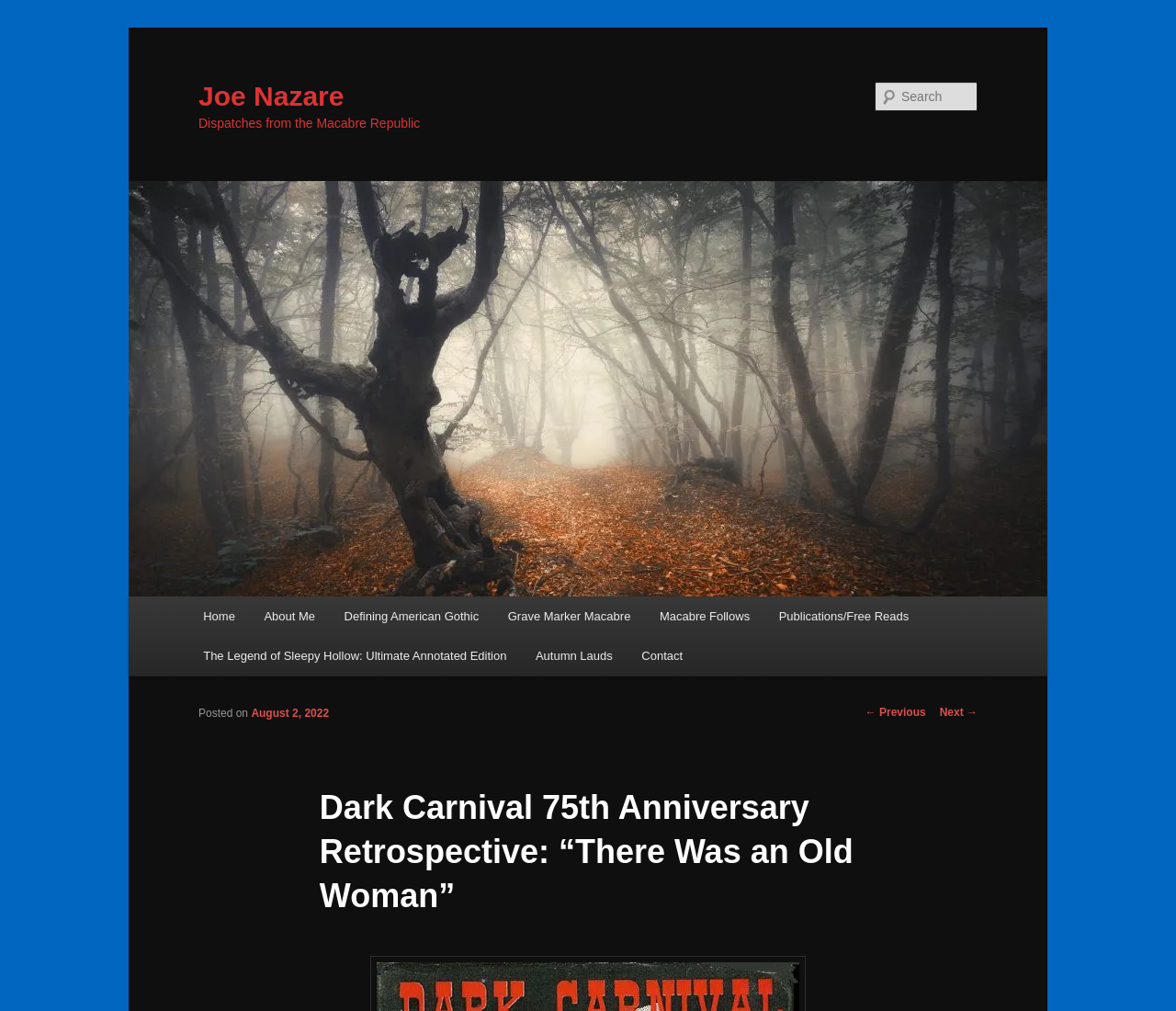Determine the bounding box coordinates of the section to be clicked to follow the instruction: "visit about me page". The coordinates should be given as four float numbers between 0 and 1, formatted as [left, top, right, bottom].

[0.212, 0.59, 0.28, 0.629]